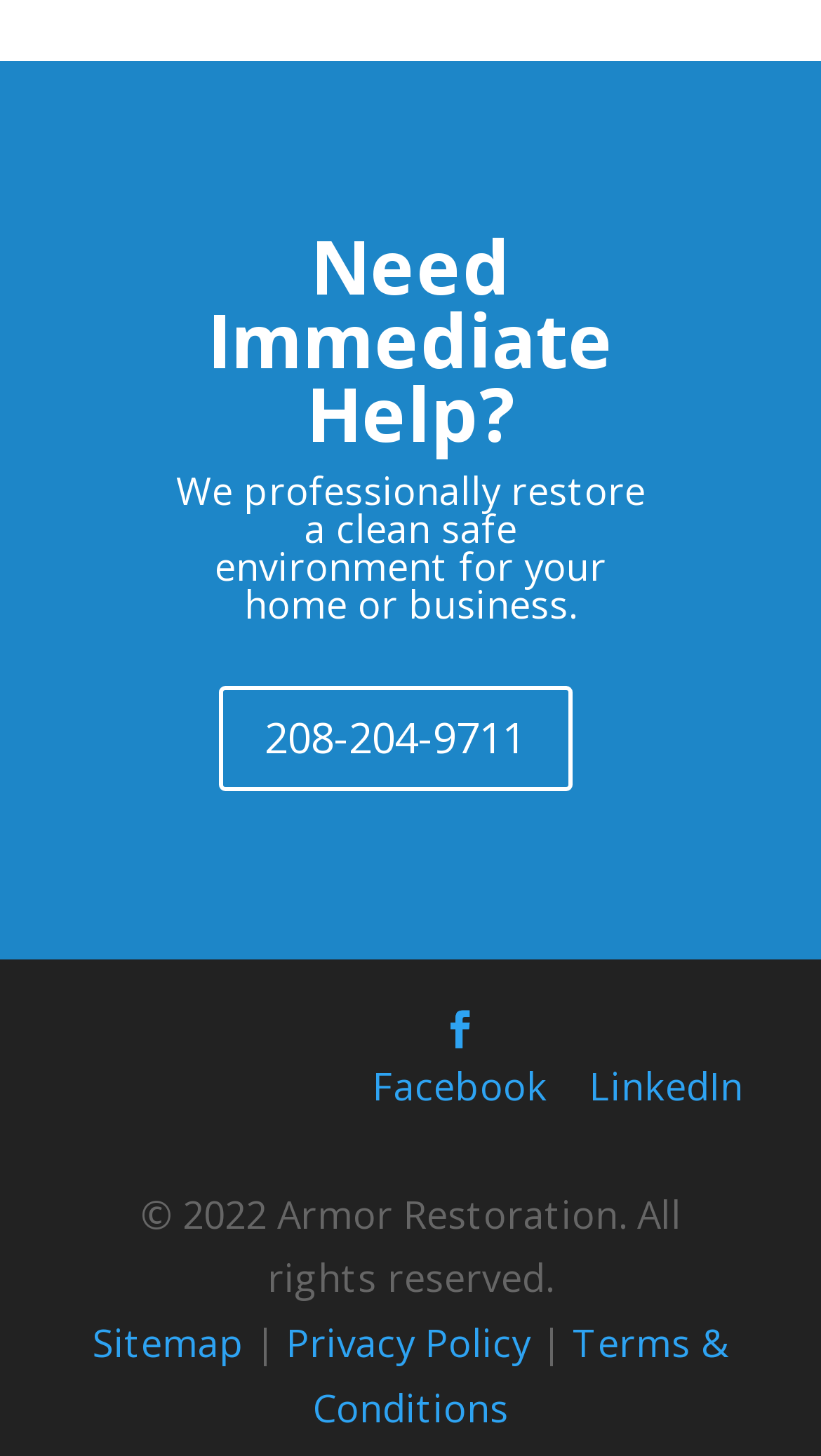Bounding box coordinates should be in the format (top-left x, top-left y, bottom-right x, bottom-right y) and all values should be floating point numbers between 0 and 1. Determine the bounding box coordinate for the UI element described as: 208-204-9711

[0.265, 0.471, 0.696, 0.543]